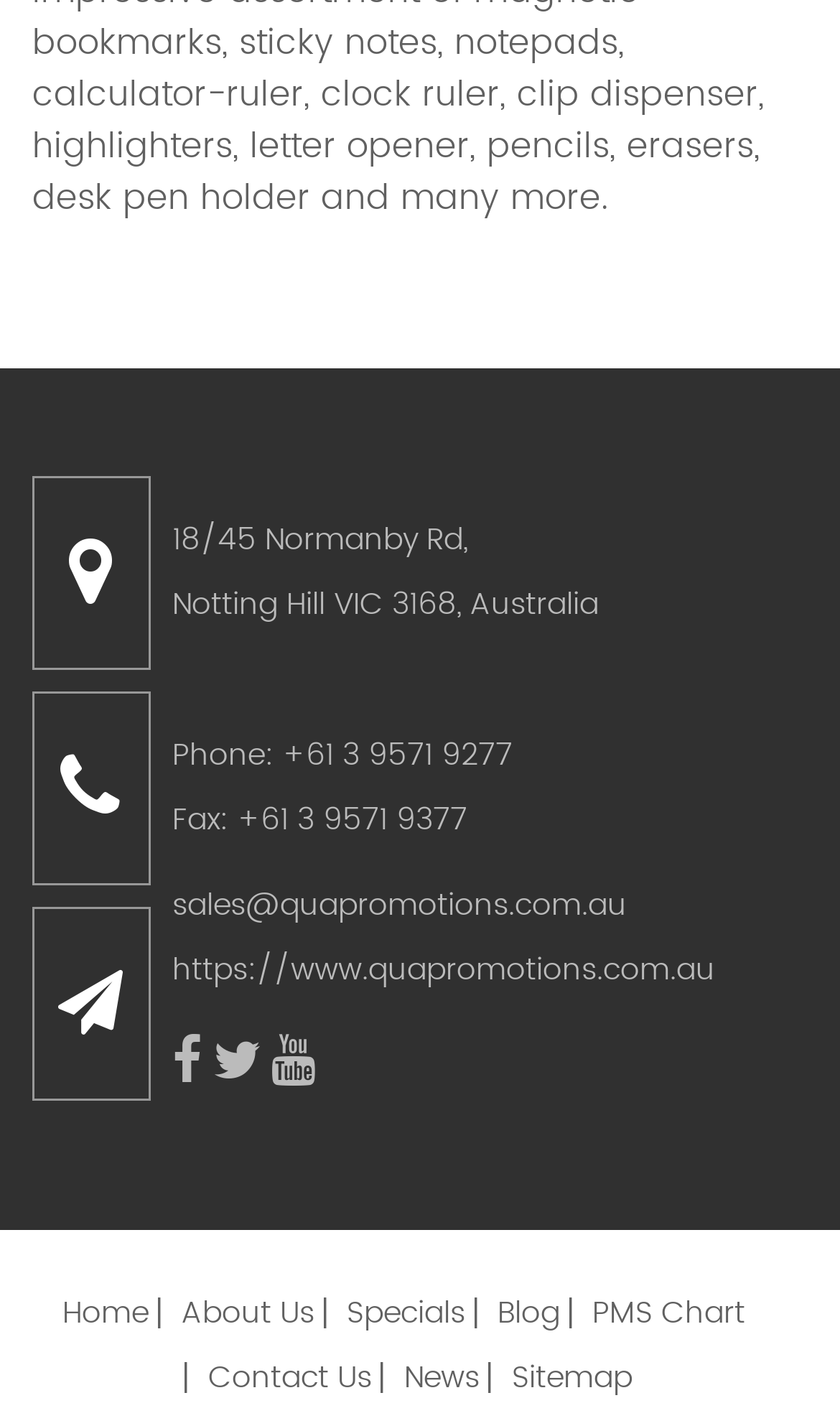Locate the bounding box coordinates of the element that needs to be clicked to carry out the instruction: "Go to the home page". The coordinates should be given as four float numbers ranging from 0 to 1, i.e., [left, top, right, bottom].

[0.074, 0.903, 0.177, 0.938]